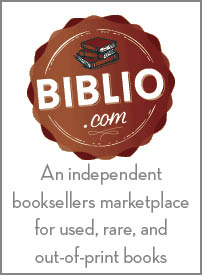Create an exhaustive description of the image.

The image showcases the logo of Biblio.com, an independent marketplace dedicated to used, rare, and out-of-print books. The logo features a circular design with a rich, reddish-brown background adorned with an illustration of stacked books at the top. Prominently displayed is the name "Biblio.com" in bold, white letters, emphasizing its identity as a hub for book enthusiasts. Beneath the name, a tagline reads, "An independent booksellers marketplace for used, rare, and out-of-print books," highlighting the platform's focus on unique literary finds. This design effectively conveys Biblio.com's mission to connect readers with hard-to-find books in a visually appealing manner.